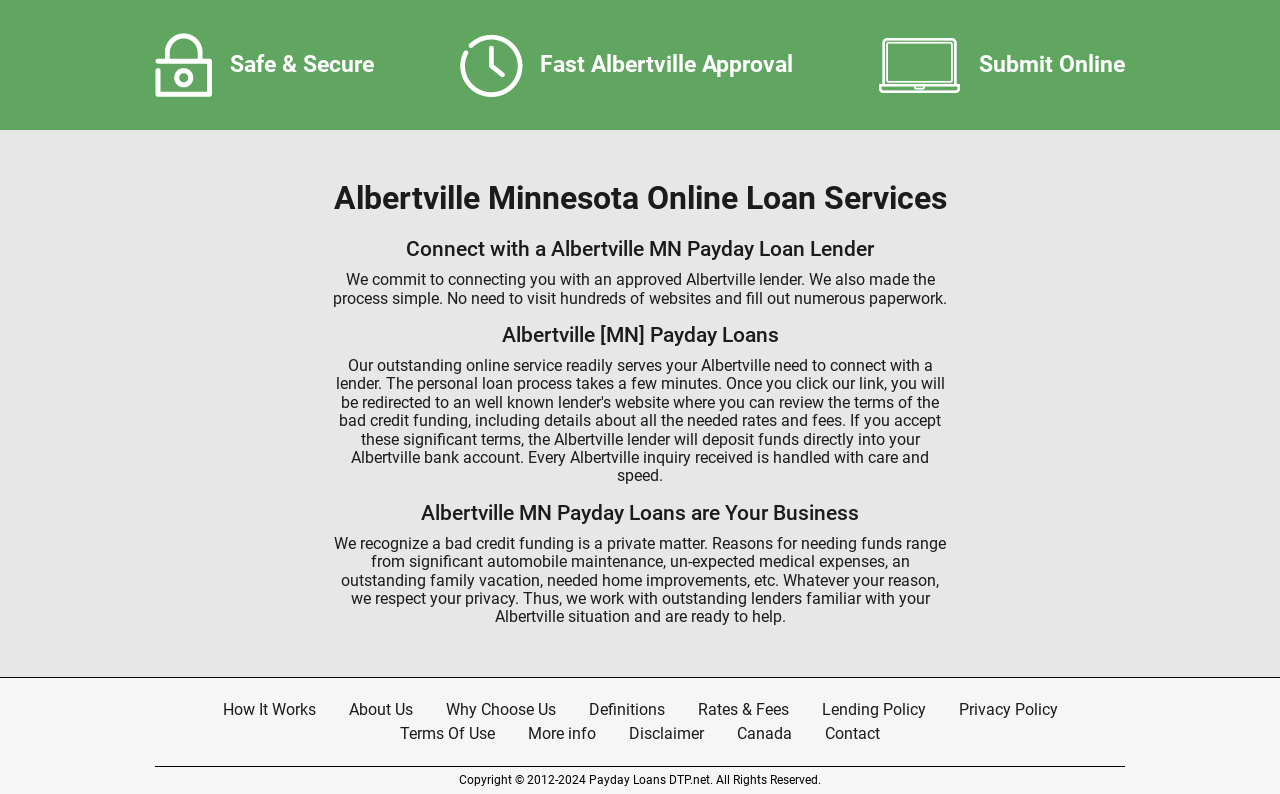Locate the bounding box coordinates of the UI element described by: "Disclaimer". Provide the coordinates as four float numbers between 0 and 1, formatted as [left, top, right, bottom].

[0.48, 0.909, 0.562, 0.939]